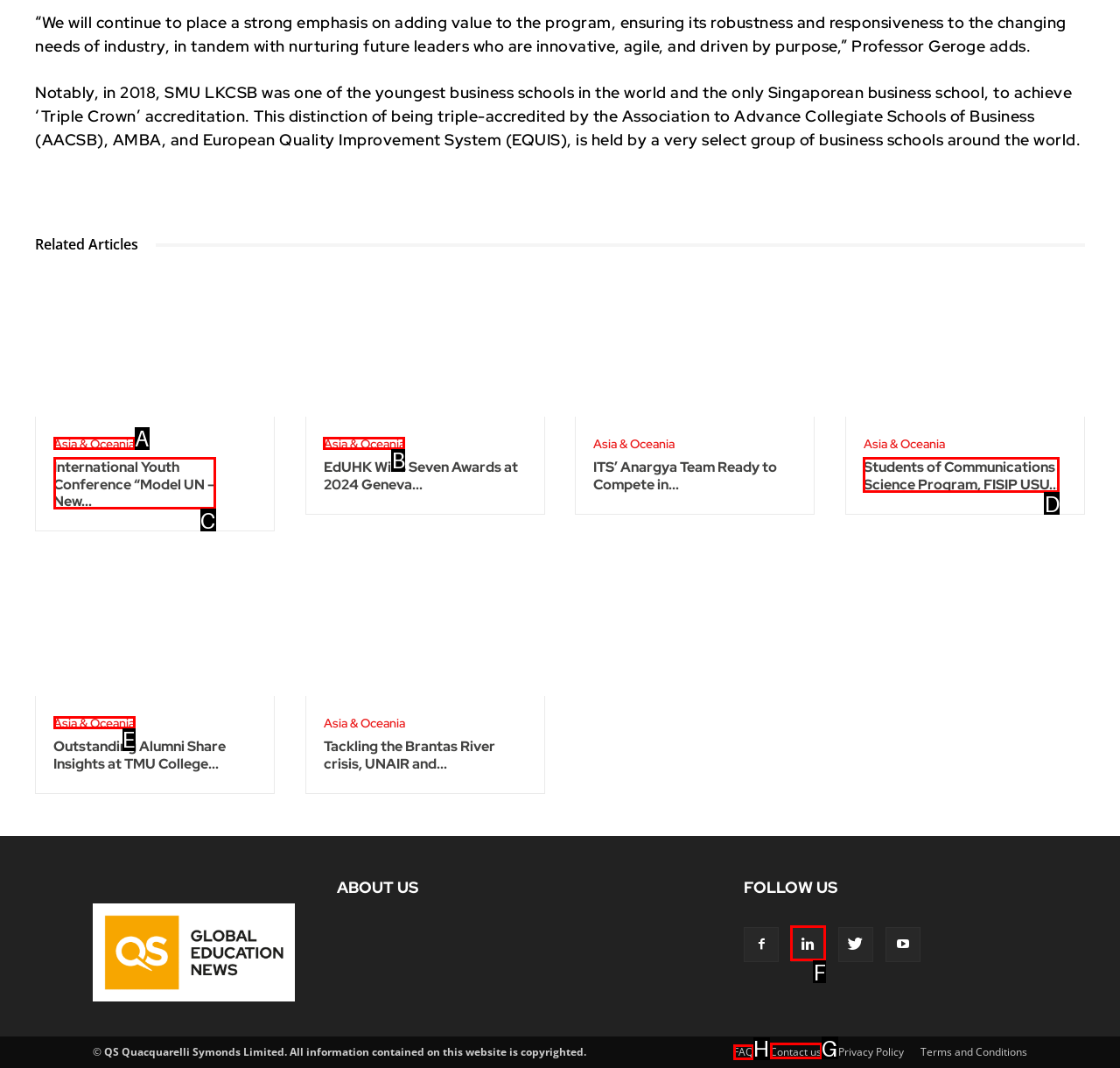Select the proper HTML element to perform the given task: Check the FAQ section Answer with the corresponding letter from the provided choices.

H